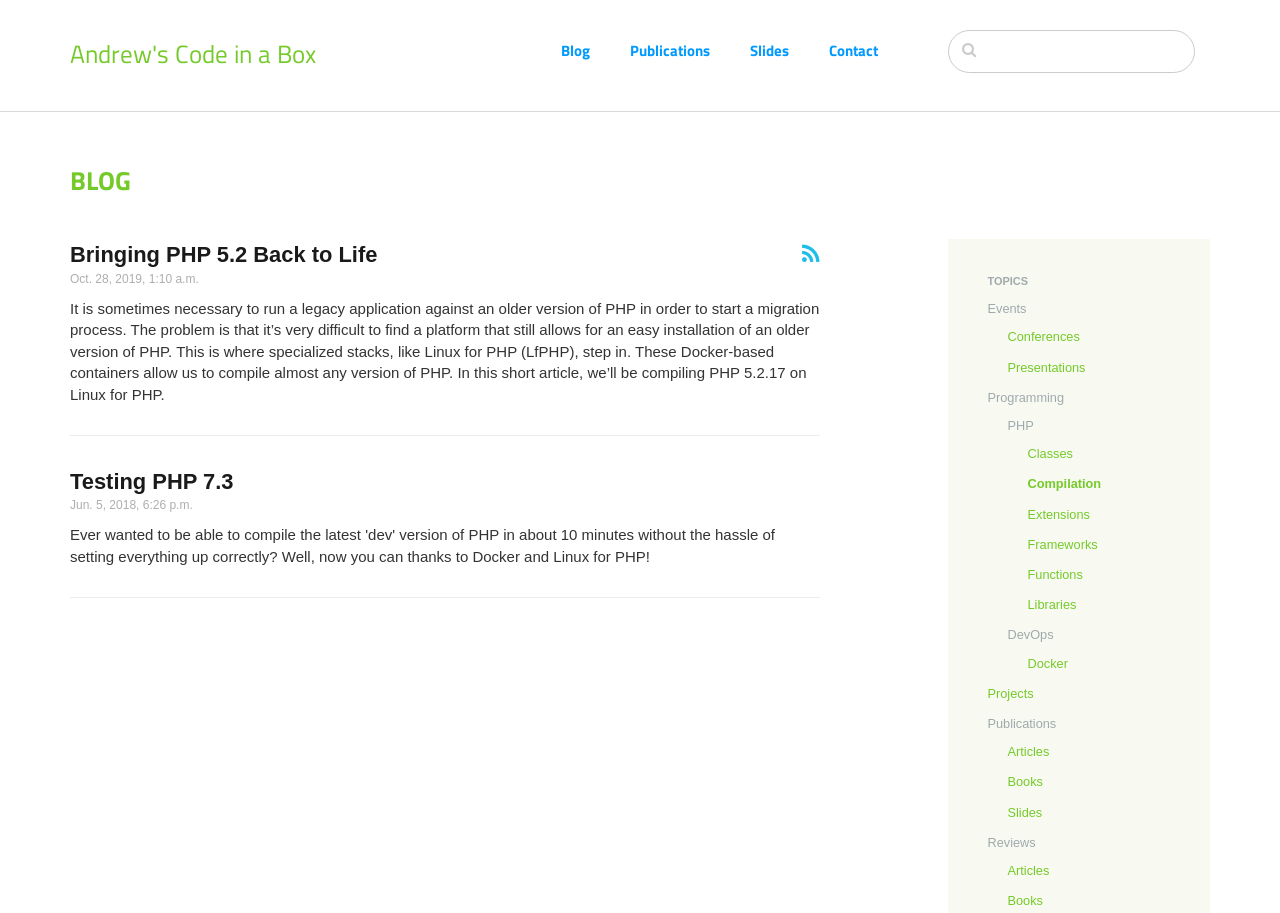How many topics are listed under 'TOPICS'?
Please ensure your answer is as detailed and informative as possible.

I looked at the 'TOPICS' section and counted the number of topic links, which are 'Events', 'Programming', 'Projects', 'Publications', and 'Reviews', so there are 5 topics listed under 'TOPICS'.